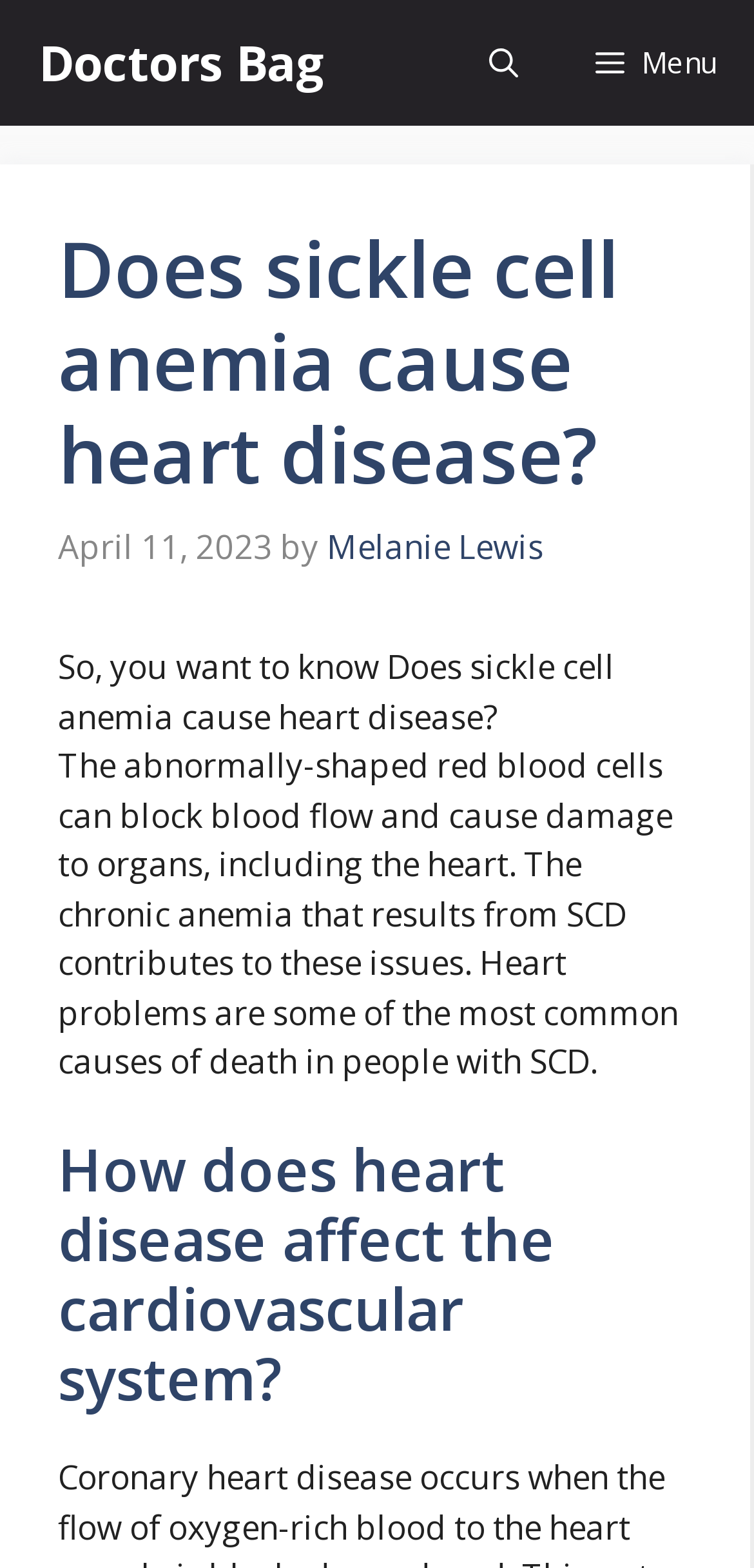Please extract and provide the main headline of the webpage.

Does sickle cell anemia cause heart disease?